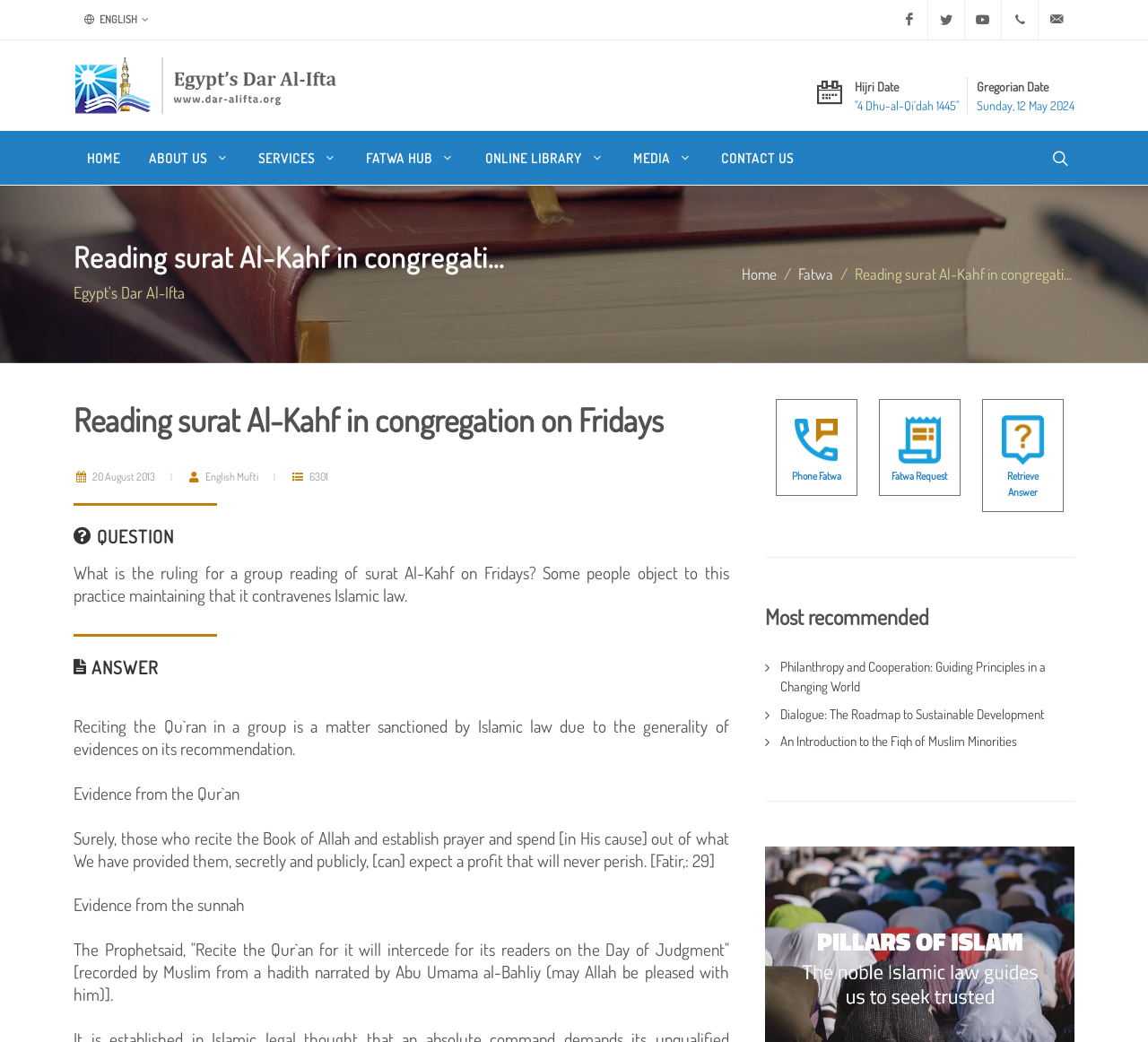Use a single word or phrase to answer the question:
What is the ruling for a group reading of surat Al-Kahf on Fridays?

Sanctioned by Islamic law